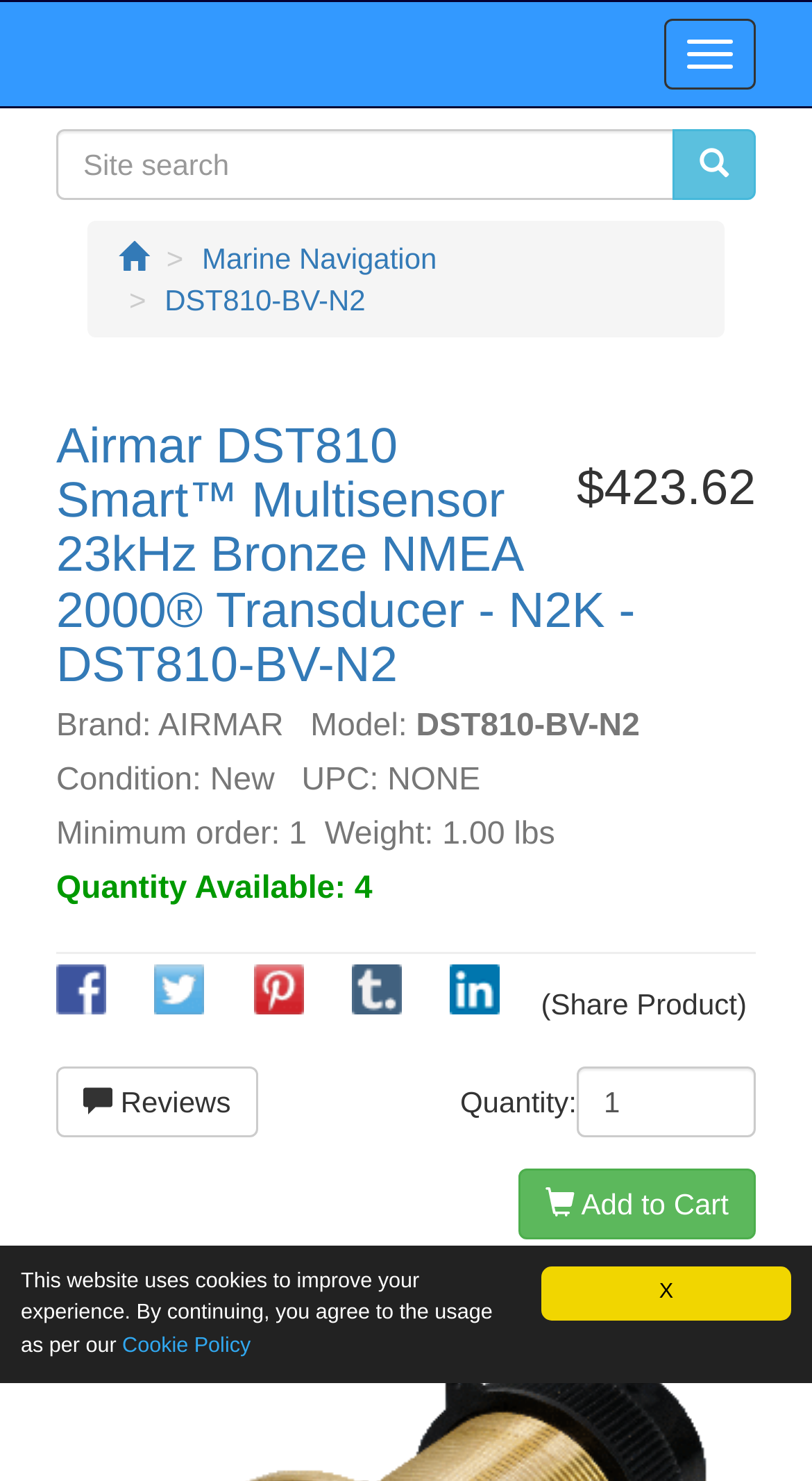Respond to the question below with a single word or phrase: How much does the product weigh?

1.00 lbs